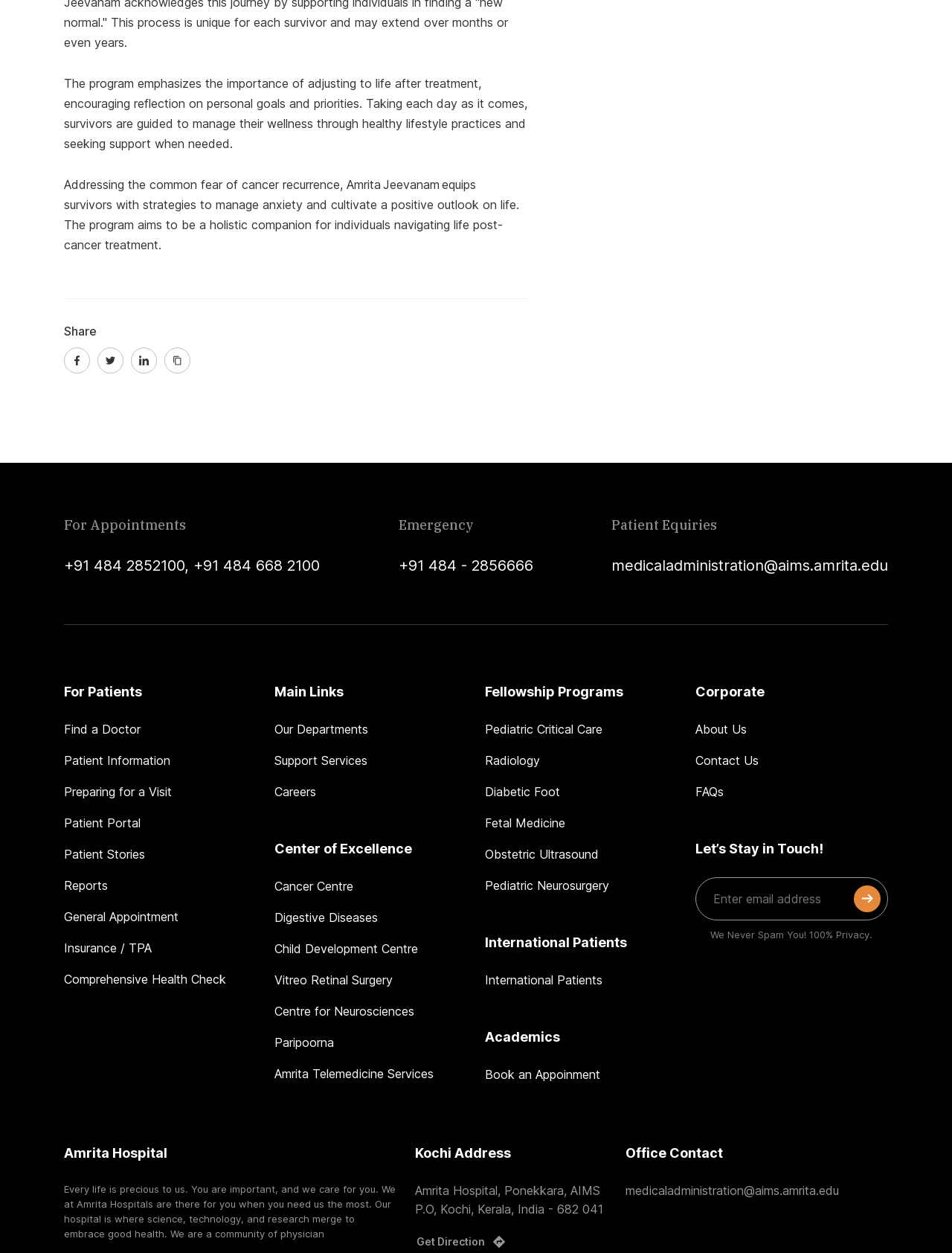Find the bounding box coordinates corresponding to the UI element with the description: "Current Events". The coordinates should be formatted as [left, top, right, bottom], with values as floats between 0 and 1.

None